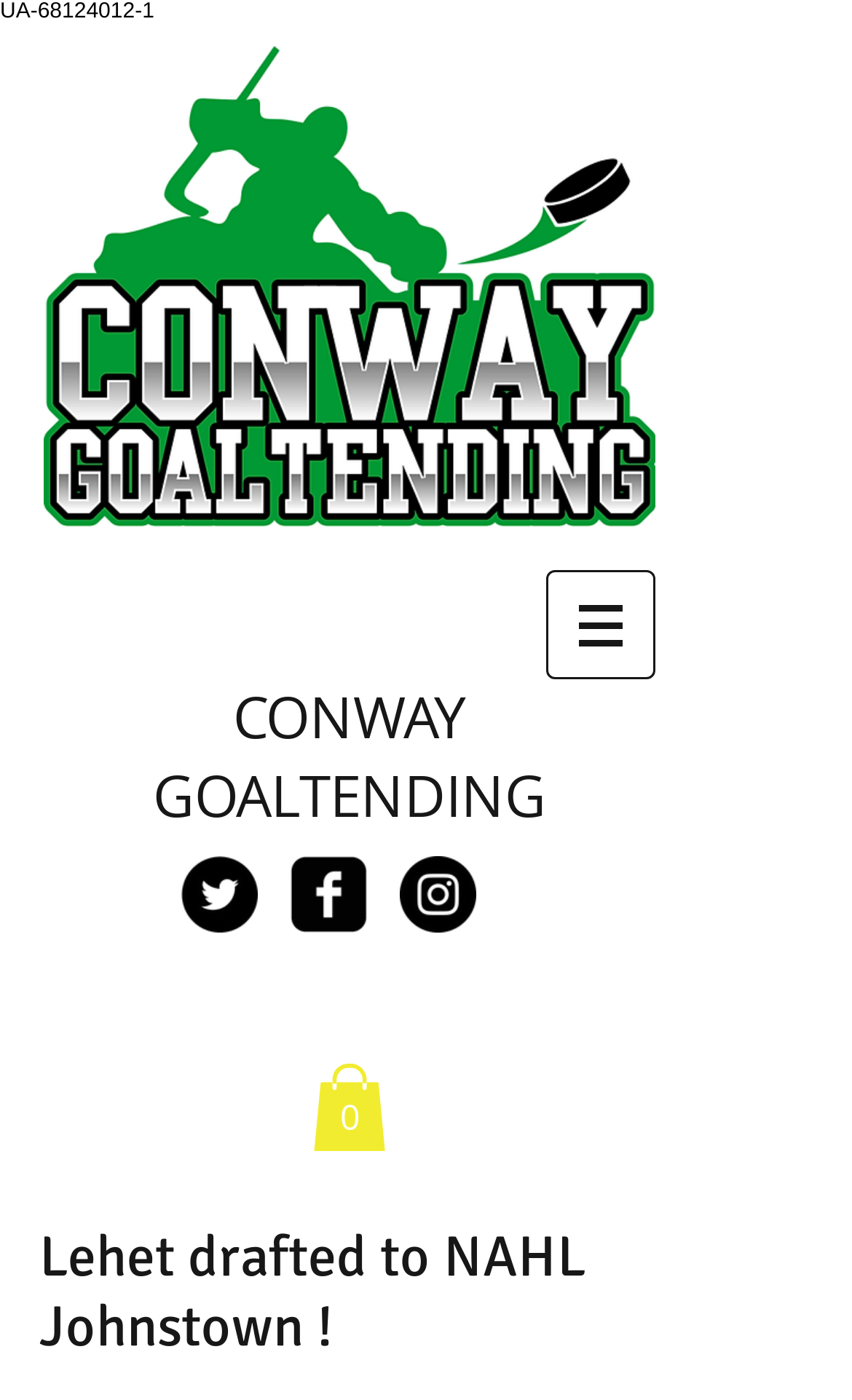What is the type of the image next to the 'Site' navigation?
Give a one-word or short-phrase answer derived from the screenshot.

Menu icon